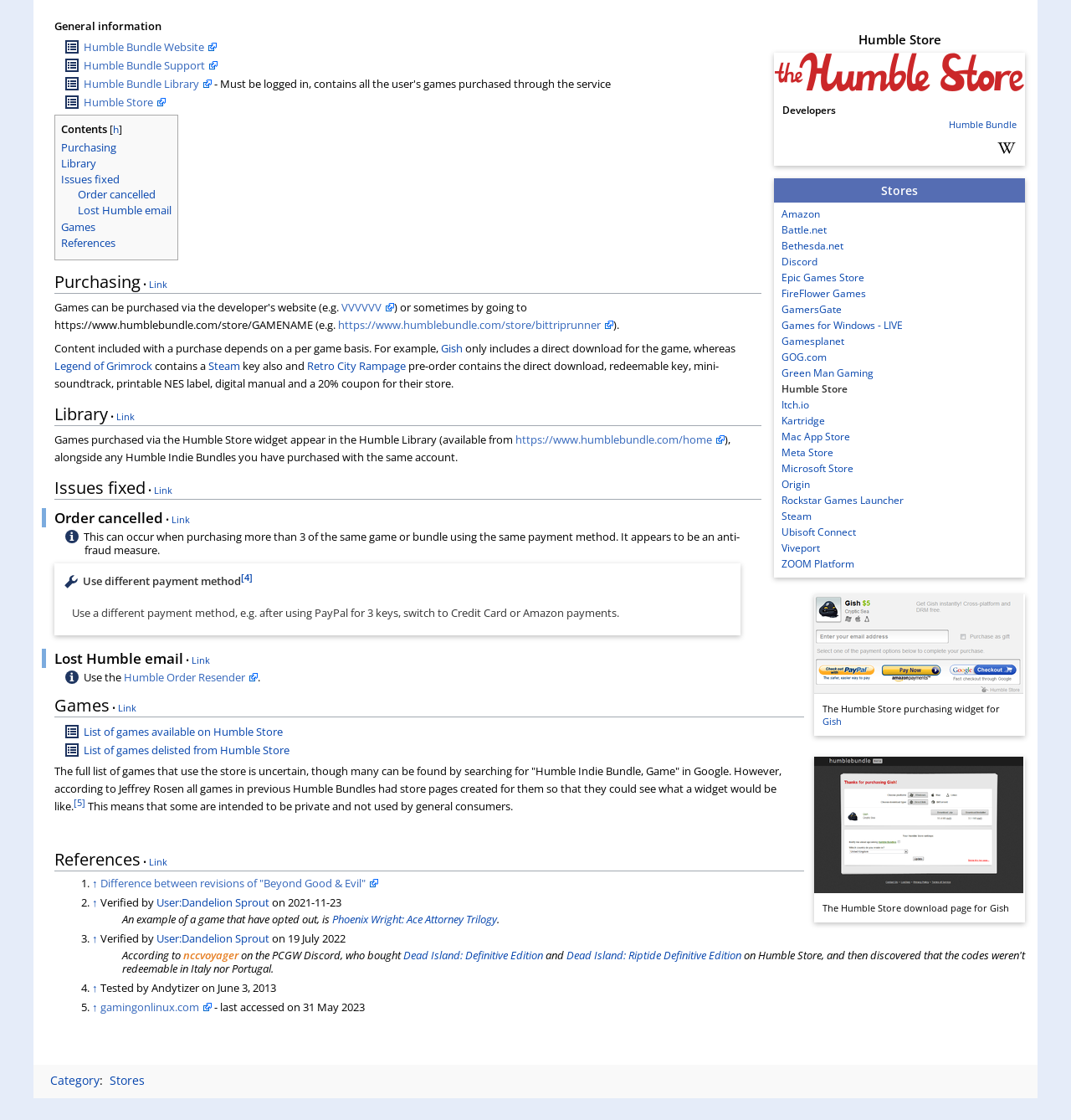Using the format (top-left x, top-left y, bottom-right x, bottom-right y), provide the bounding box coordinates for the described UI element. All values should be floating point numbers between 0 and 1: Rockstar Games Launcher

[0.73, 0.44, 0.844, 0.453]